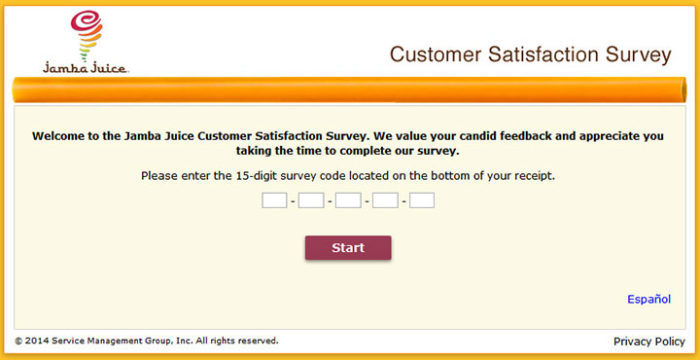Provide a brief response to the question below using one word or phrase:
What is the purpose of the link at the bottom?

Spanish language options